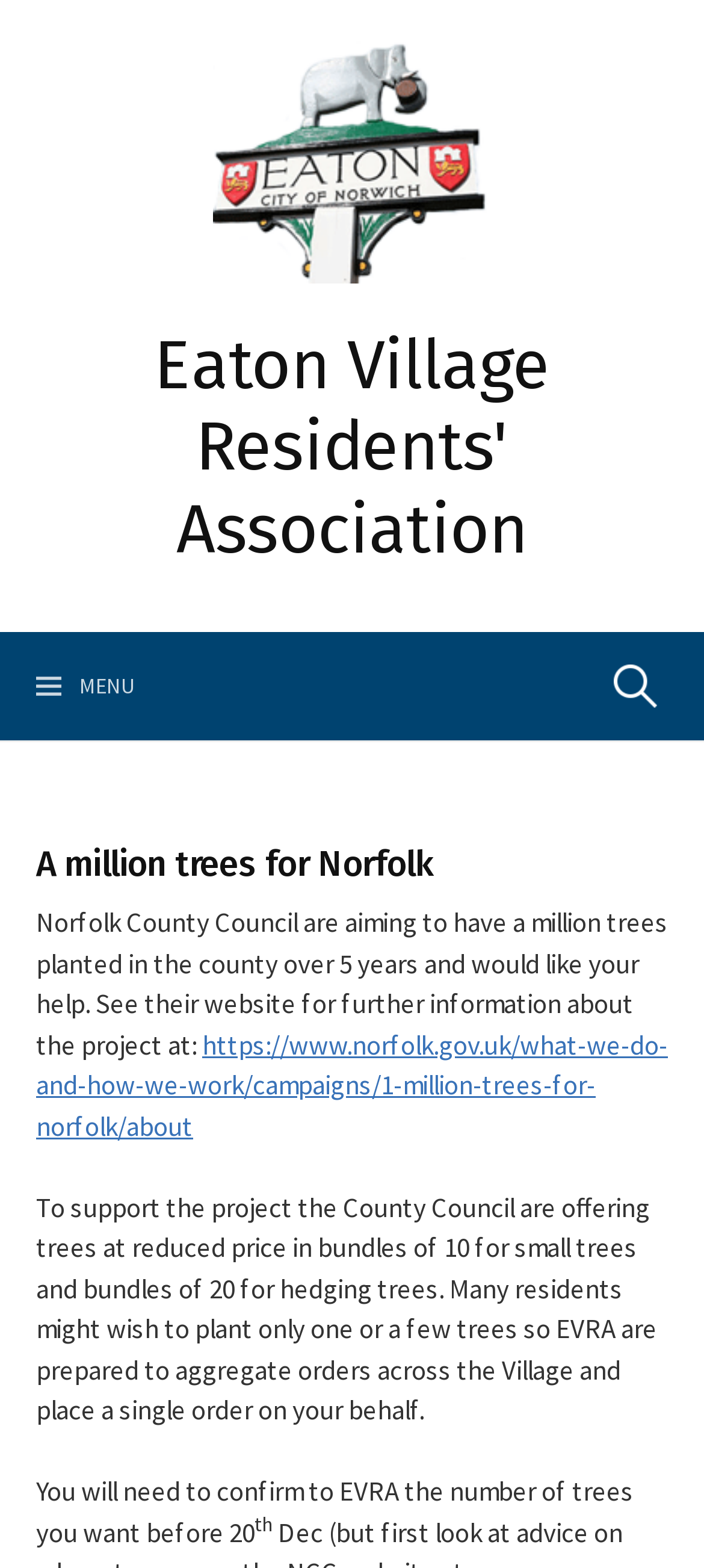Describe all significant elements and features of the webpage.

The webpage is about the "A million trees for Norfolk" project, specifically in the context of Eaton Village Residents' Association. At the top, there are two headings, one with the project title and another with the association's name, both of which are centered and take up most of the width of the page. Below these headings, there is a "MENU" button located on the left side of the page.

On the right side of the page, there is a search bar with a label "Search for:" and a search box. Below the search bar, there is a section that provides information about the project. This section starts with a heading that repeats the project title, followed by a paragraph of text that explains the project's goal and provides a link to the Norfolk County Council's website for further information.

The text then continues to explain how the County Council is offering trees at reduced prices and how the Eaton Village Residents' Association is willing to aggregate orders across the village to support the project. The text concludes with a note about confirming tree orders with the association before a specific date. There is a superscript notation at the very bottom of the page, likely indicating a footnote or reference.